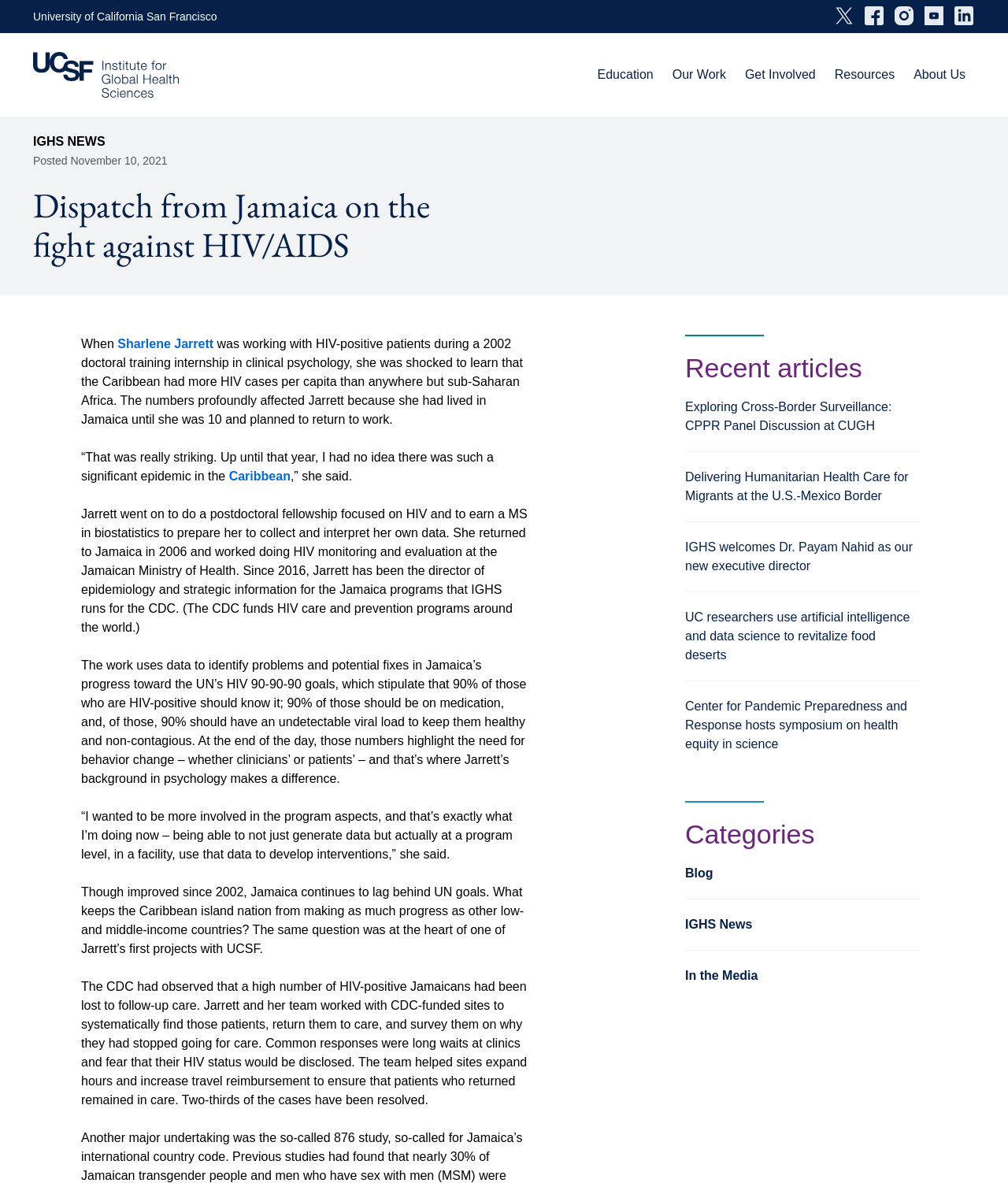Identify the bounding box coordinates of the region that needs to be clicked to carry out this instruction: "View IGHS News". Provide these coordinates as four float numbers ranging from 0 to 1, i.e., [left, top, right, bottom].

[0.68, 0.774, 0.746, 0.79]